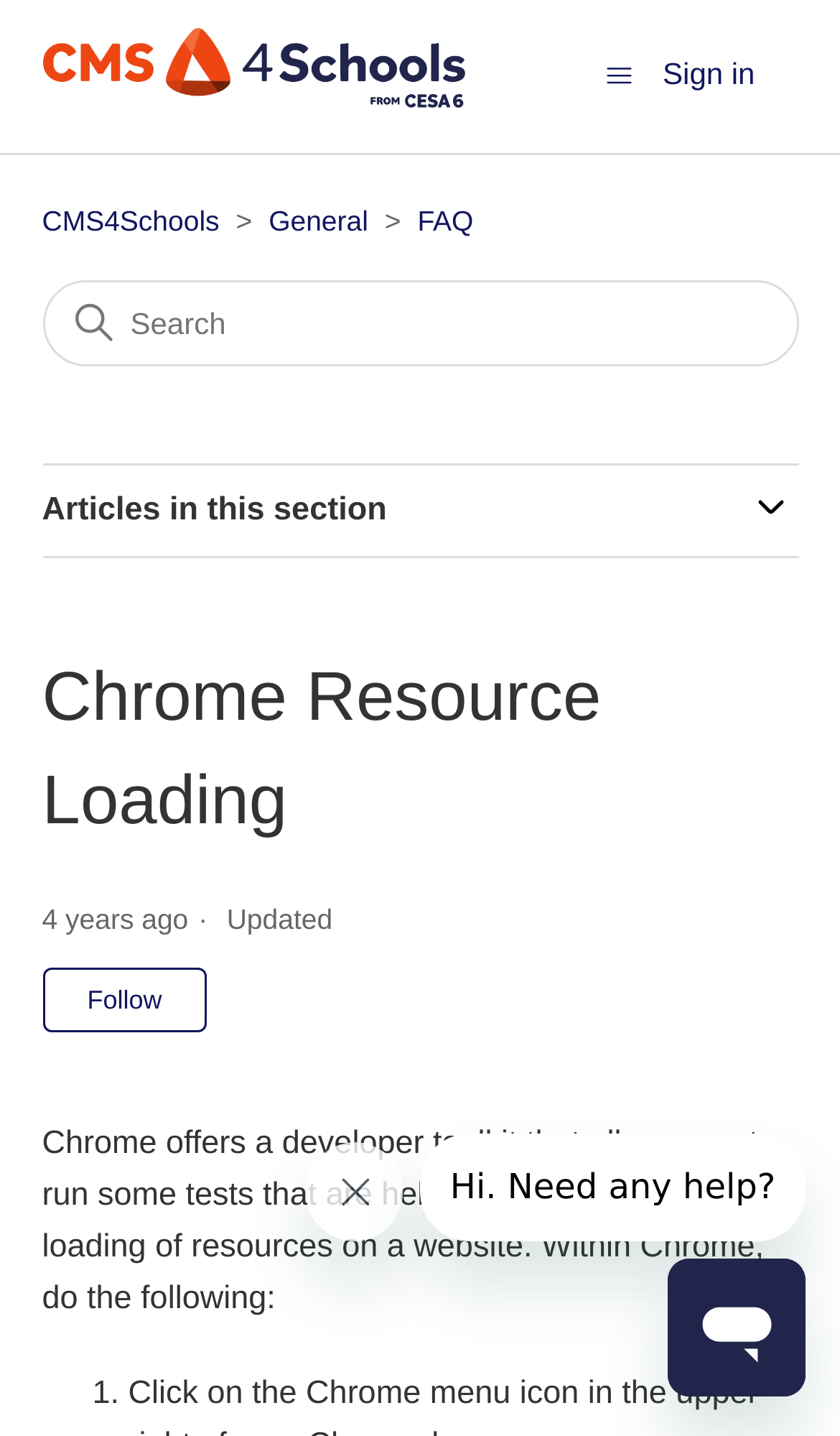Find the bounding box coordinates of the element to click in order to complete the given instruction: "Enter your name."

None